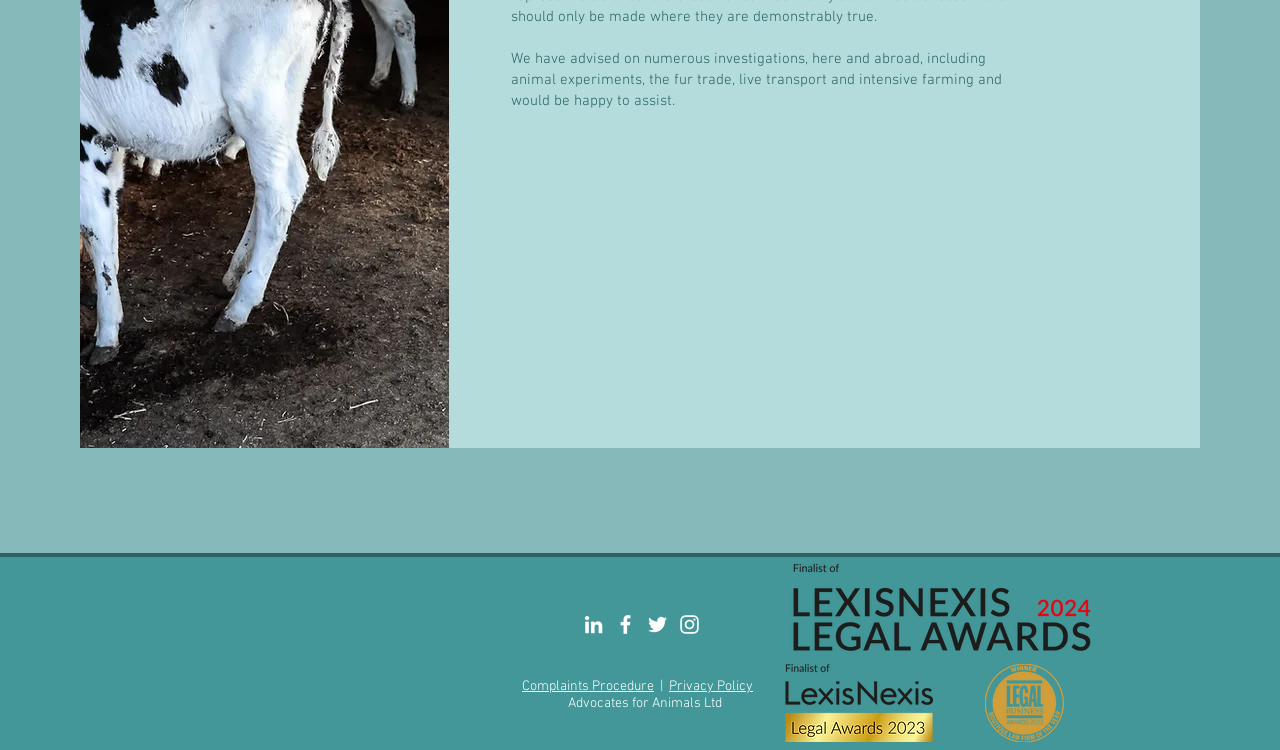Please find the bounding box coordinates in the format (top-left x, top-left y, bottom-right x, bottom-right y) for the given element description. Ensure the coordinates are floating point numbers between 0 and 1. Description: aria-label="LinkedIn"

[0.454, 0.816, 0.473, 0.849]